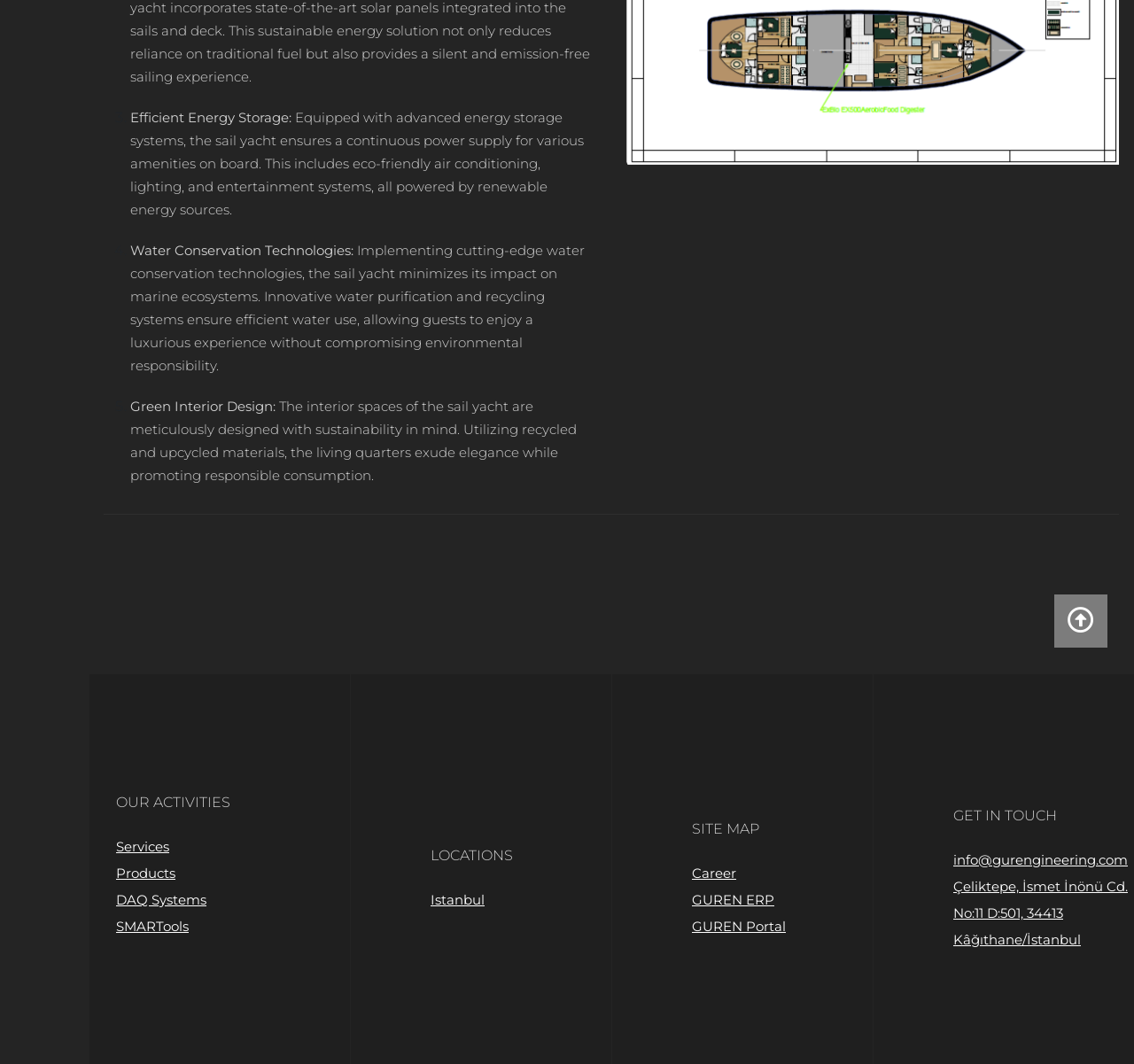Provide a one-word or short-phrase response to the question:
What is the purpose of water conservation technologies?

minimize impact on marine ecosystems